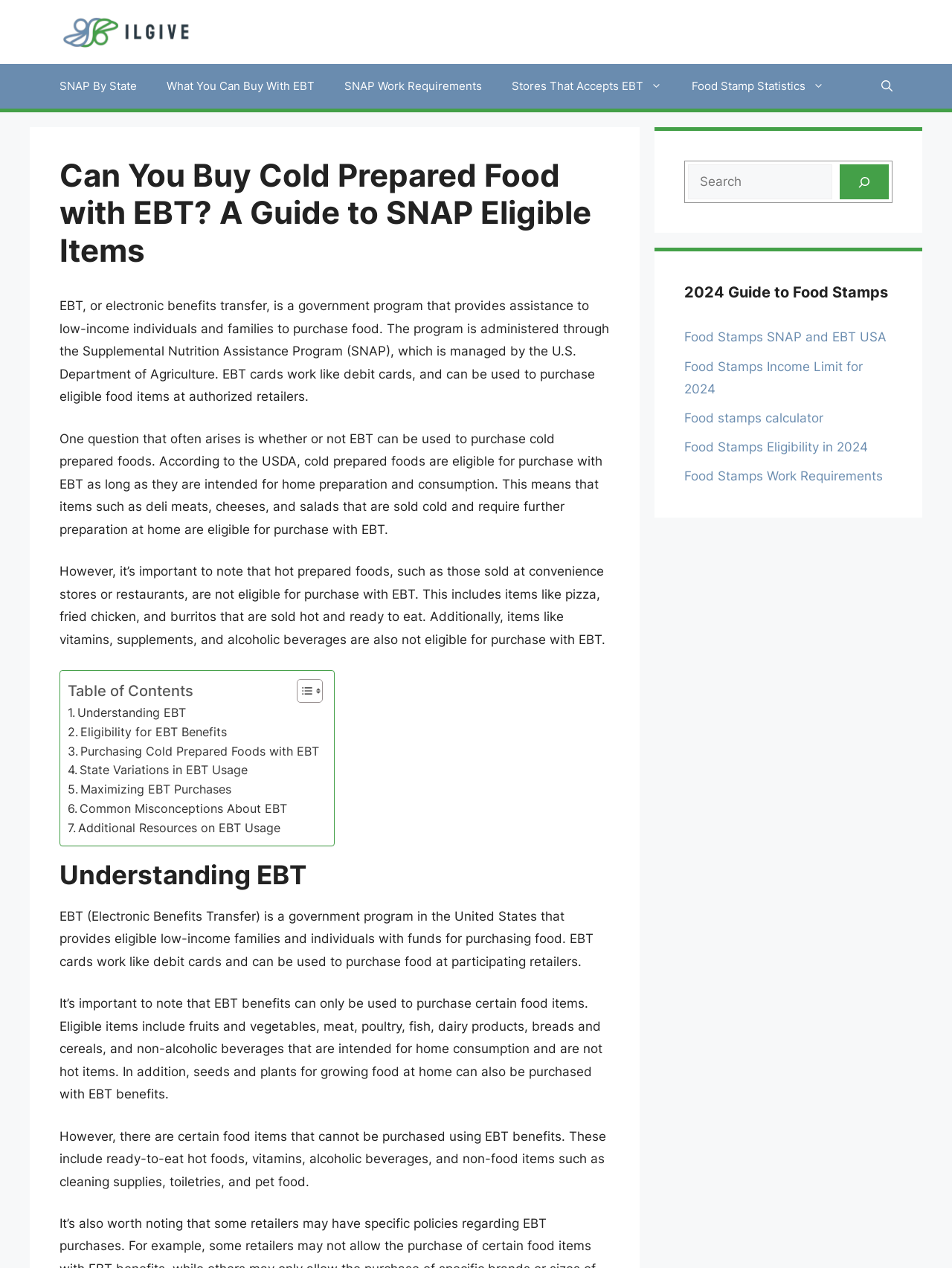Pinpoint the bounding box coordinates of the clickable area necessary to execute the following instruction: "Read about what you can buy with EBT". The coordinates should be given as four float numbers between 0 and 1, namely [left, top, right, bottom].

[0.159, 0.05, 0.346, 0.086]